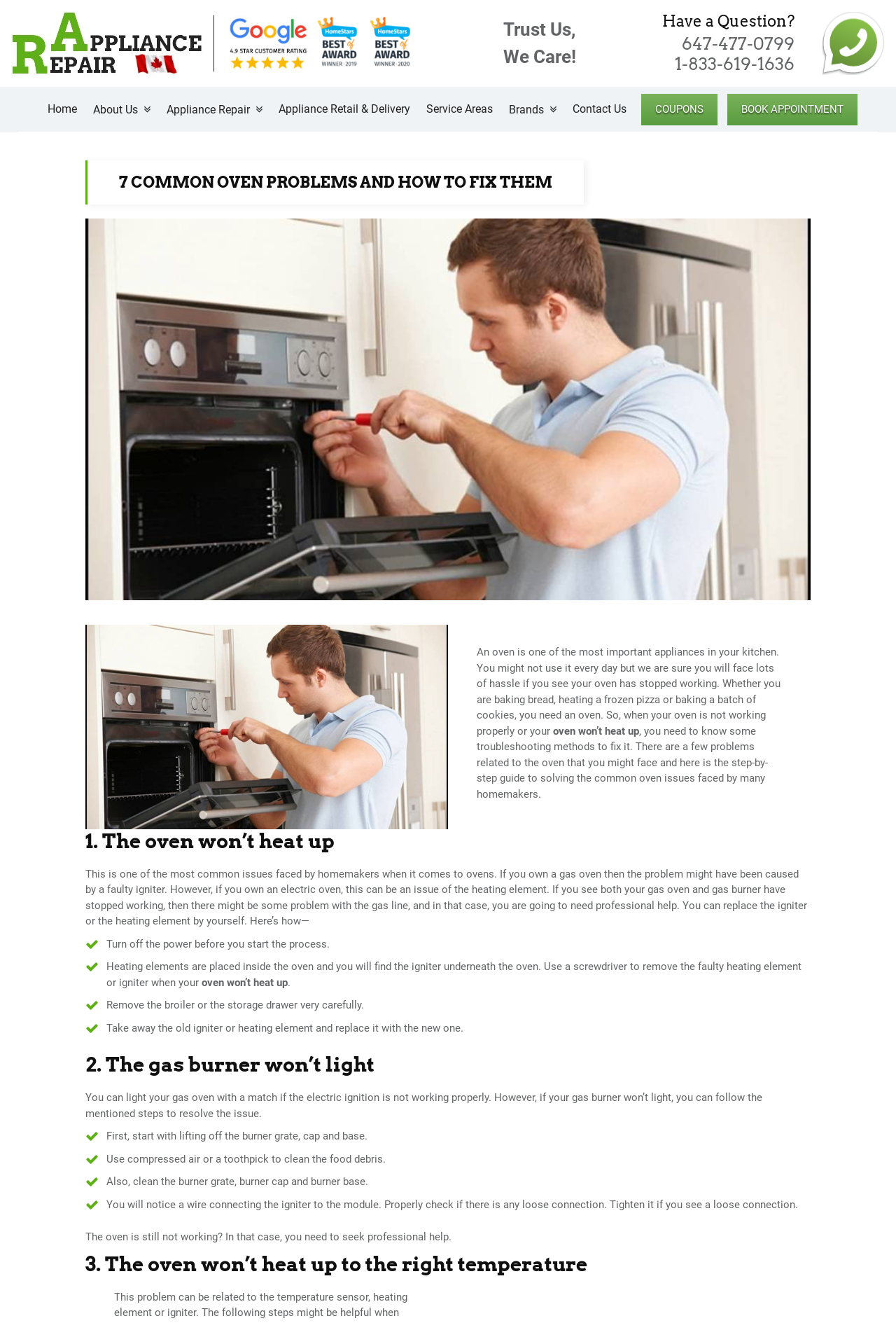Determine the bounding box coordinates for the area that should be clicked to carry out the following instruction: "Click the 'About Us' link".

[0.098, 0.072, 0.173, 0.093]